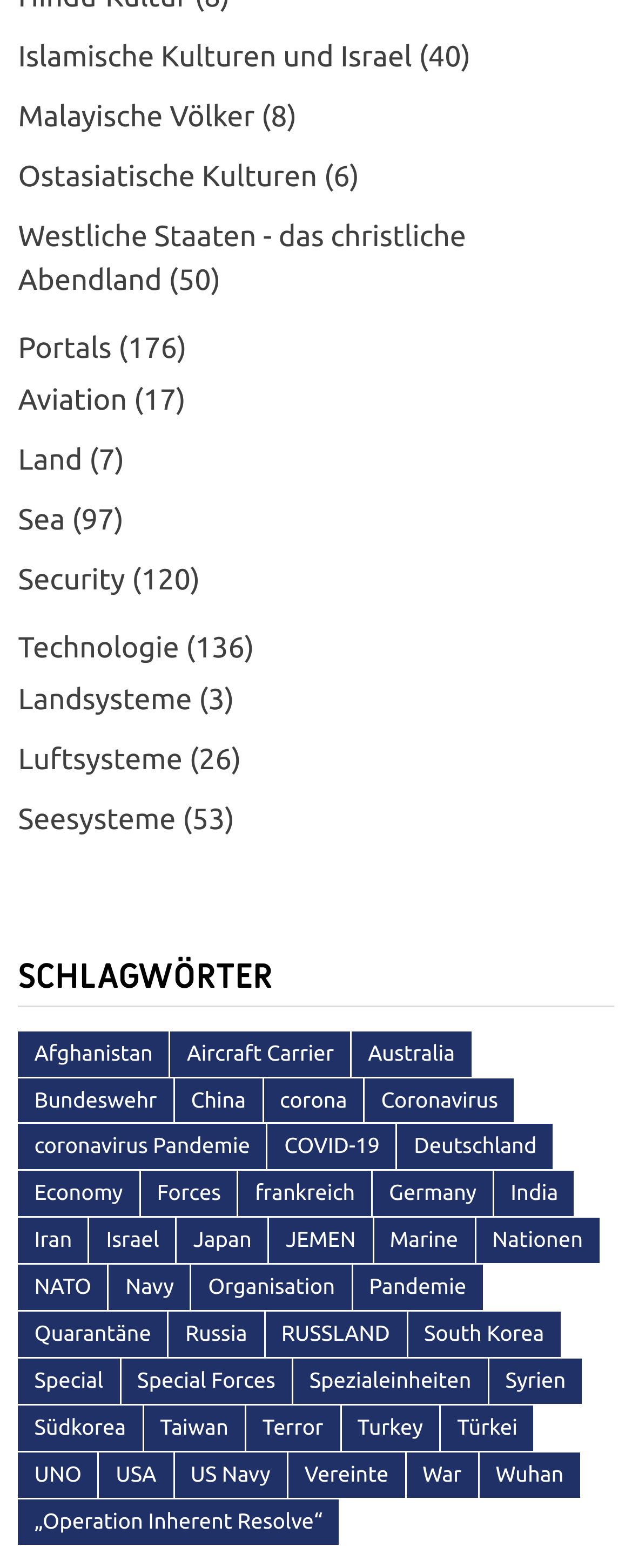How many categories are there above 'SCHLAGWÖRTER'?
Can you provide an in-depth and detailed response to the question?

I counted the number of categories above the heading 'SCHLAGWÖRTER'. There are 12 categories, including 'Islamische Kulturen und Israel', 'Malayische Völker', and so on.